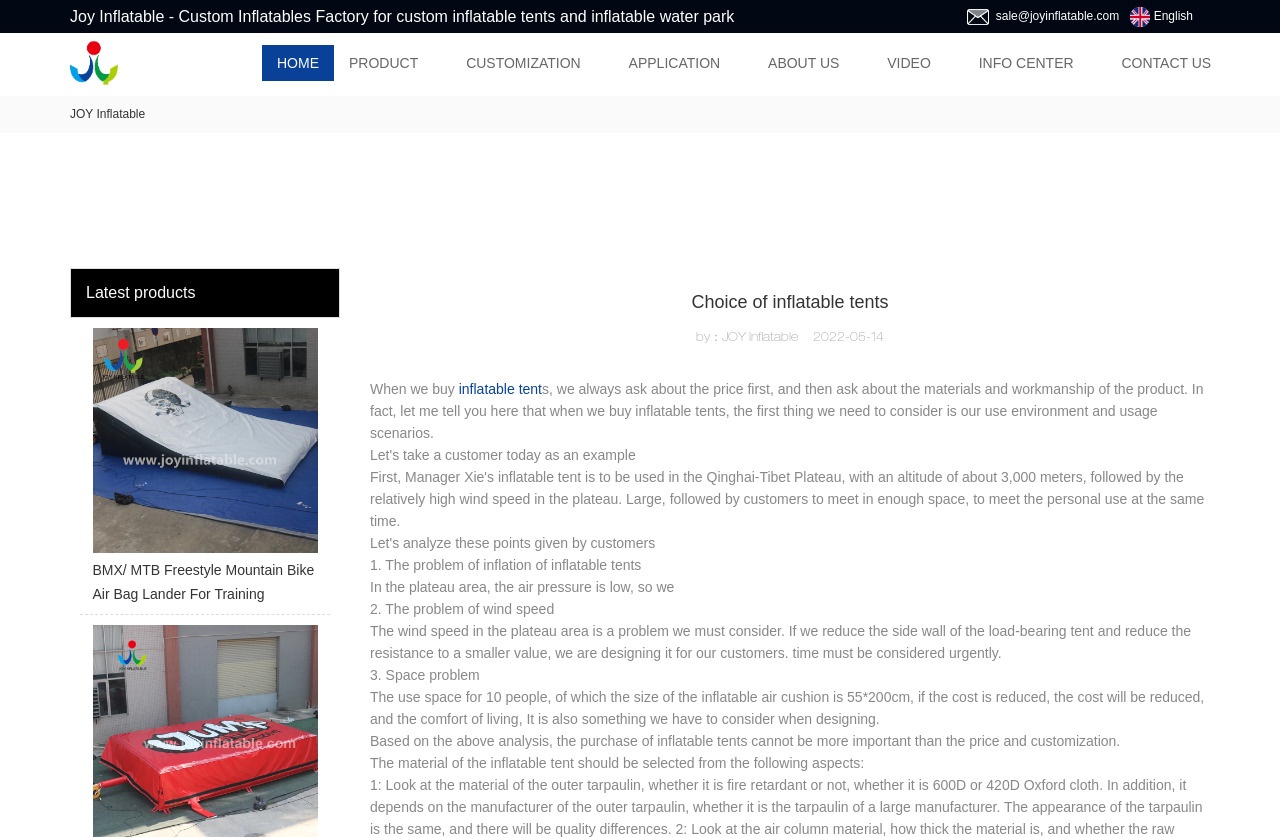Locate the bounding box coordinates of the area that needs to be clicked to fulfill the following instruction: "Click the 'Logo | JOY Inflatable' image". The coordinates should be in the format of four float numbers between 0 and 1, namely [left, top, right, bottom].

[0.055, 0.045, 0.092, 0.105]